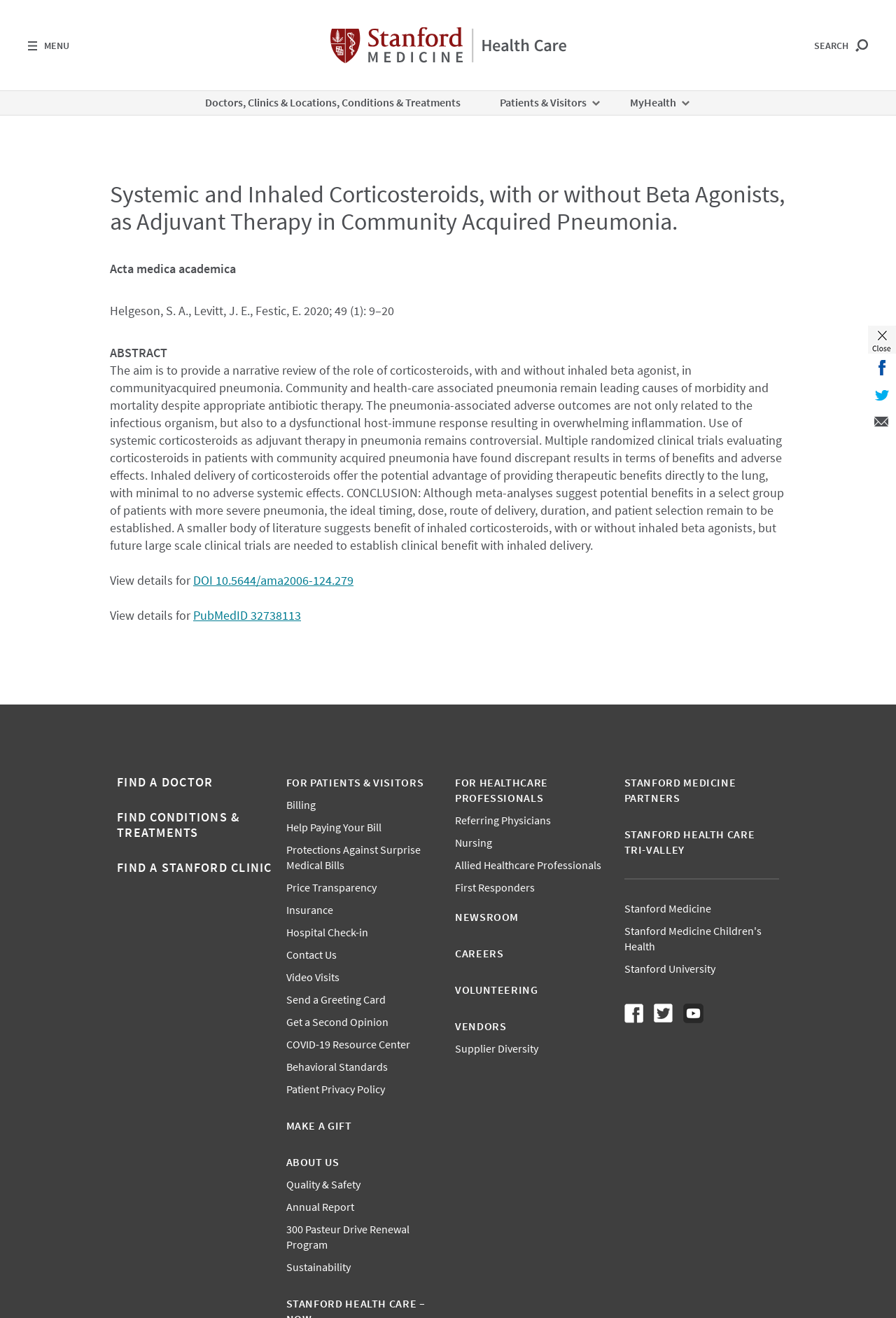Identify the bounding box coordinates of the clickable region to carry out the given instruction: "Make a gift".

[0.319, 0.849, 0.393, 0.859]